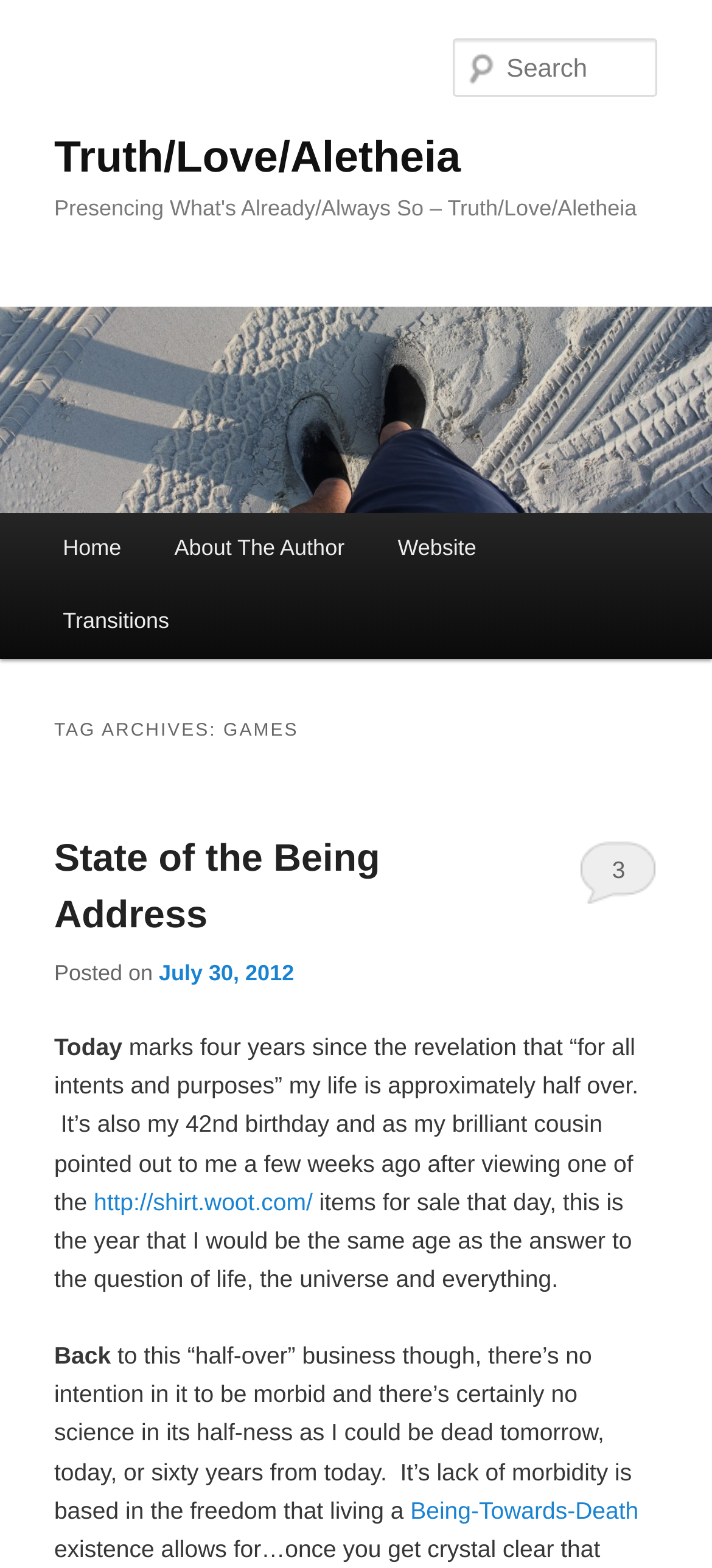Please indicate the bounding box coordinates of the element's region to be clicked to achieve the instruction: "Search for something". Provide the coordinates as four float numbers between 0 and 1, i.e., [left, top, right, bottom].

[0.637, 0.025, 0.924, 0.062]